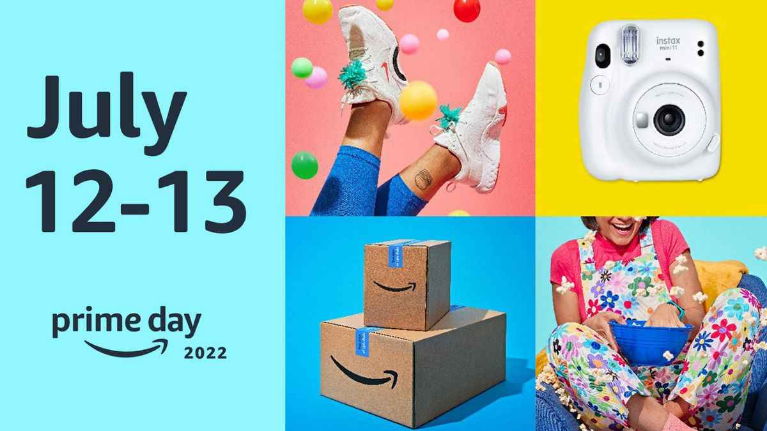What do the stacked cardboard boxes represent?
Kindly offer a detailed explanation using the data available in the image.

The stacked cardboard boxes adorned with the Amazon logo in the bottom left panel hint at the exciting deals available during Amazon Prime Day, suggesting that customers can look forward to receiving their purchases in these boxes.